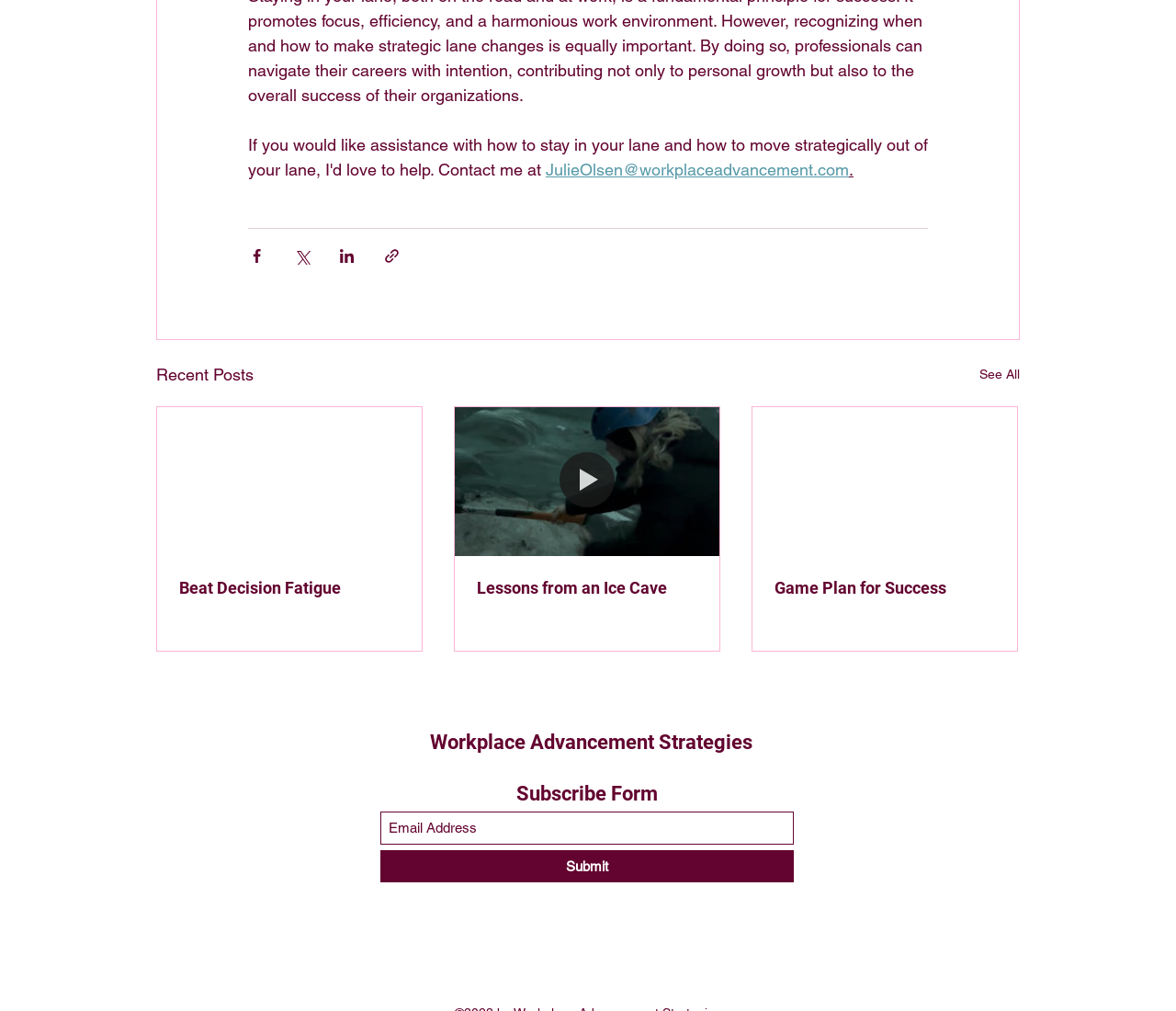Predict the bounding box coordinates of the UI element that matches this description: "aria-label="Twitter"". The coordinates should be in the format [left, top, right, bottom] with each value between 0 and 1.

[0.48, 0.925, 0.522, 0.974]